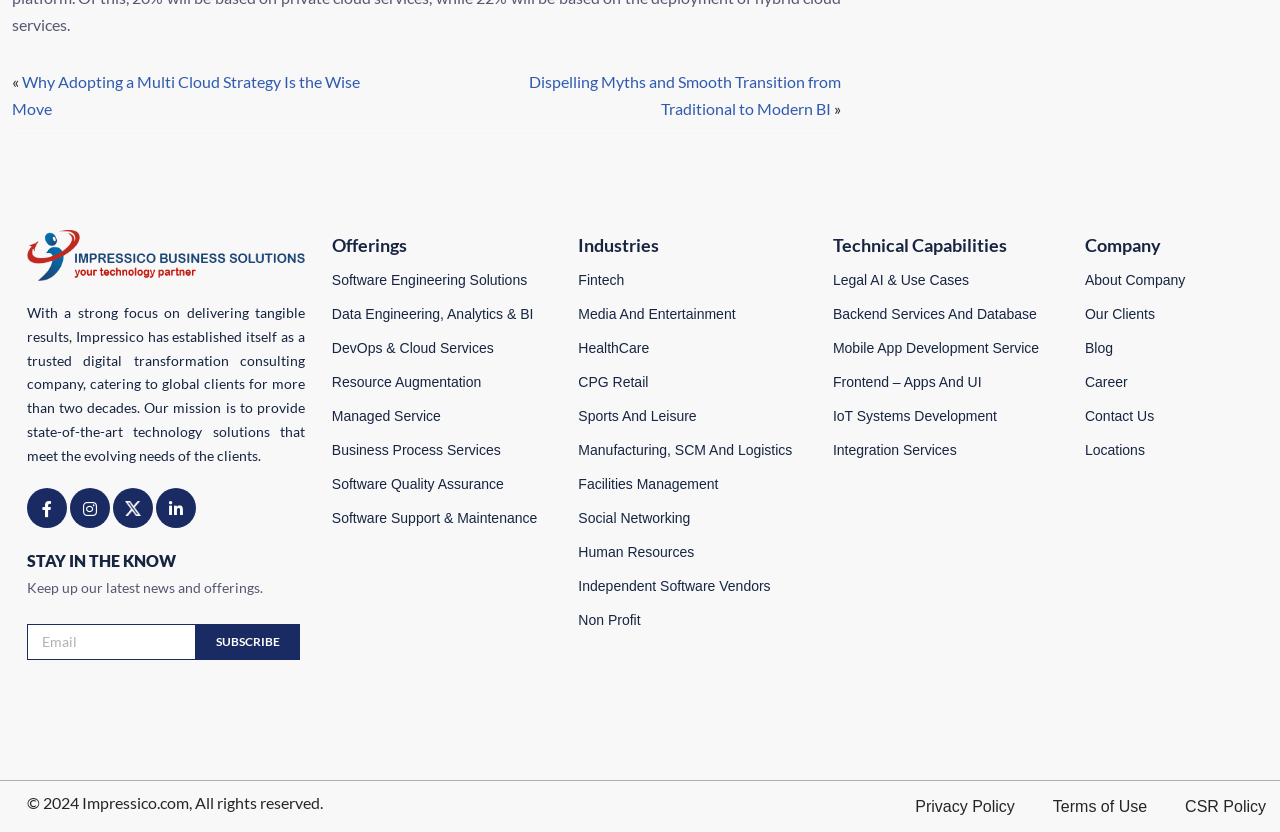What is the link 'Why Adopting a Multi Cloud Strategy Is the Wise Move' about?
Based on the image content, provide your answer in one word or a short phrase.

Multi Cloud Strategy